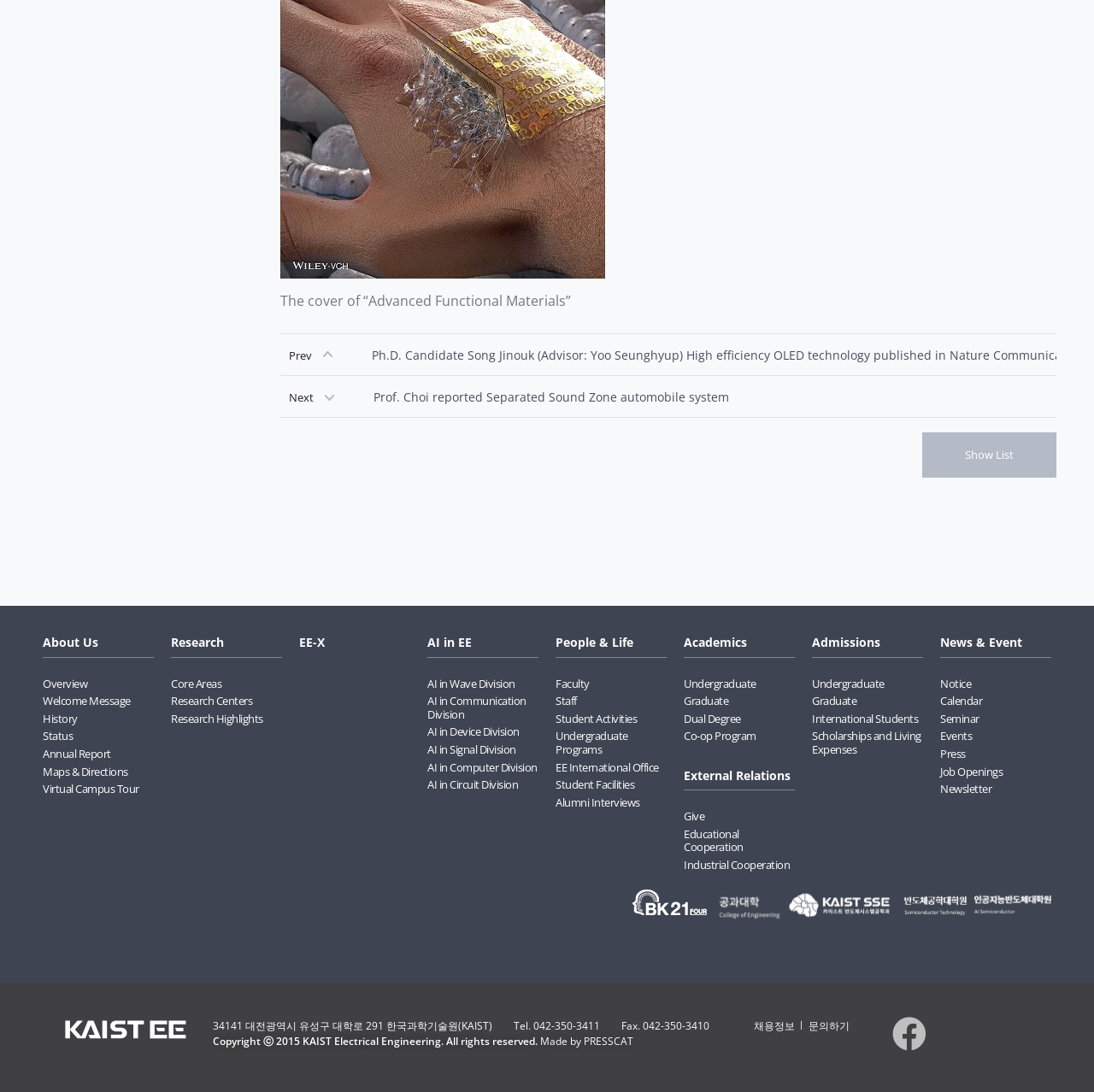Examine the image and give a thorough answer to the following question:
What is the purpose of the 'Show List' button?

The 'Show List' button is located on the top-right side of the webpage, and its purpose is to show a list of something, possibly related to the research or news section.